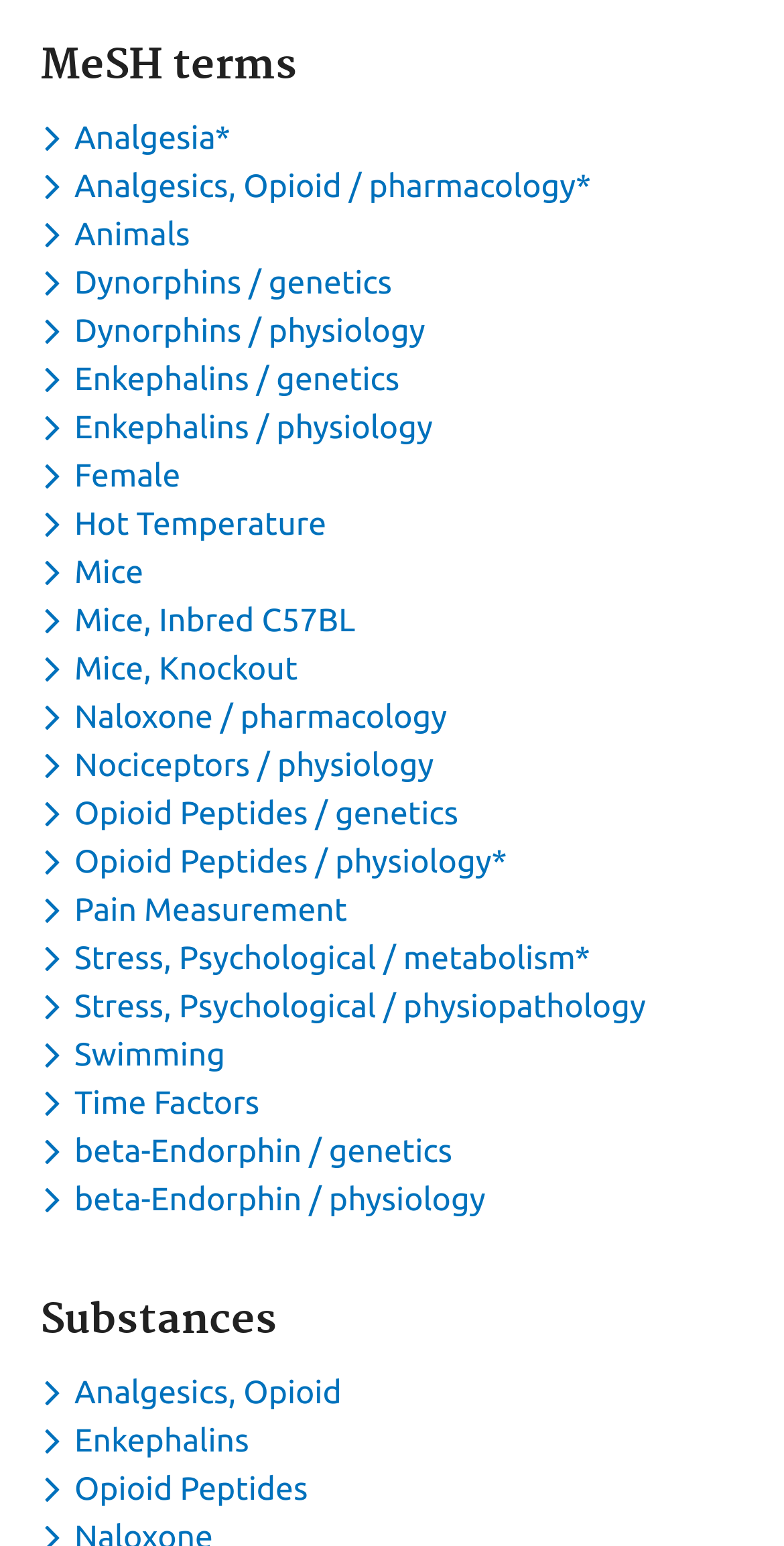Please find the bounding box coordinates of the element that must be clicked to perform the given instruction: "Toggle dropdown menu for keyword Opioid Peptides / physiology". The coordinates should be four float numbers from 0 to 1, i.e., [left, top, right, bottom].

[0.051, 0.546, 0.659, 0.569]